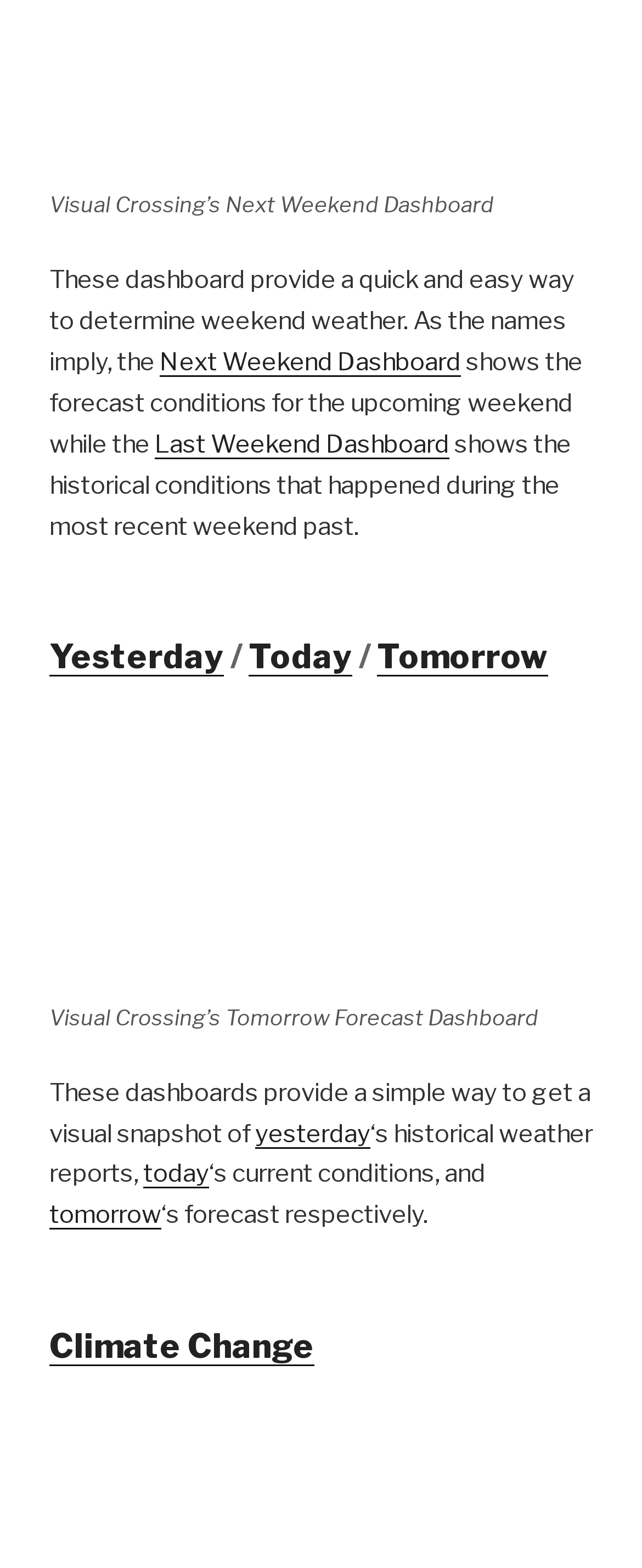Please give a concise answer to this question using a single word or phrase: 
What is the purpose of the dashboards mentioned on the webpage?

To provide a quick and easy way to determine weekend weather